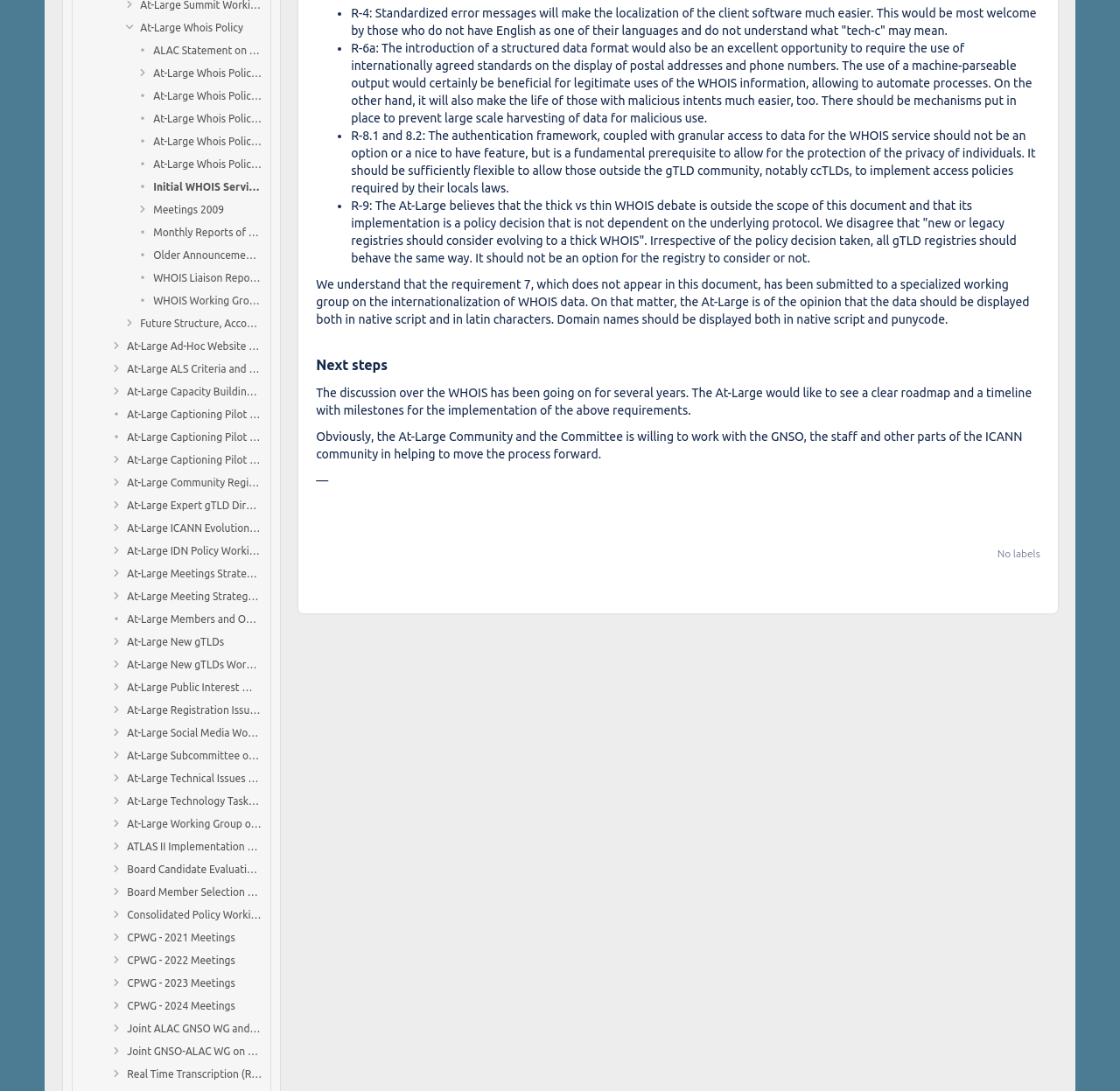Please find the bounding box coordinates for the clickable element needed to perform this instruction: "View WHOIS Liaison Reports".

[0.137, 0.245, 0.234, 0.265]